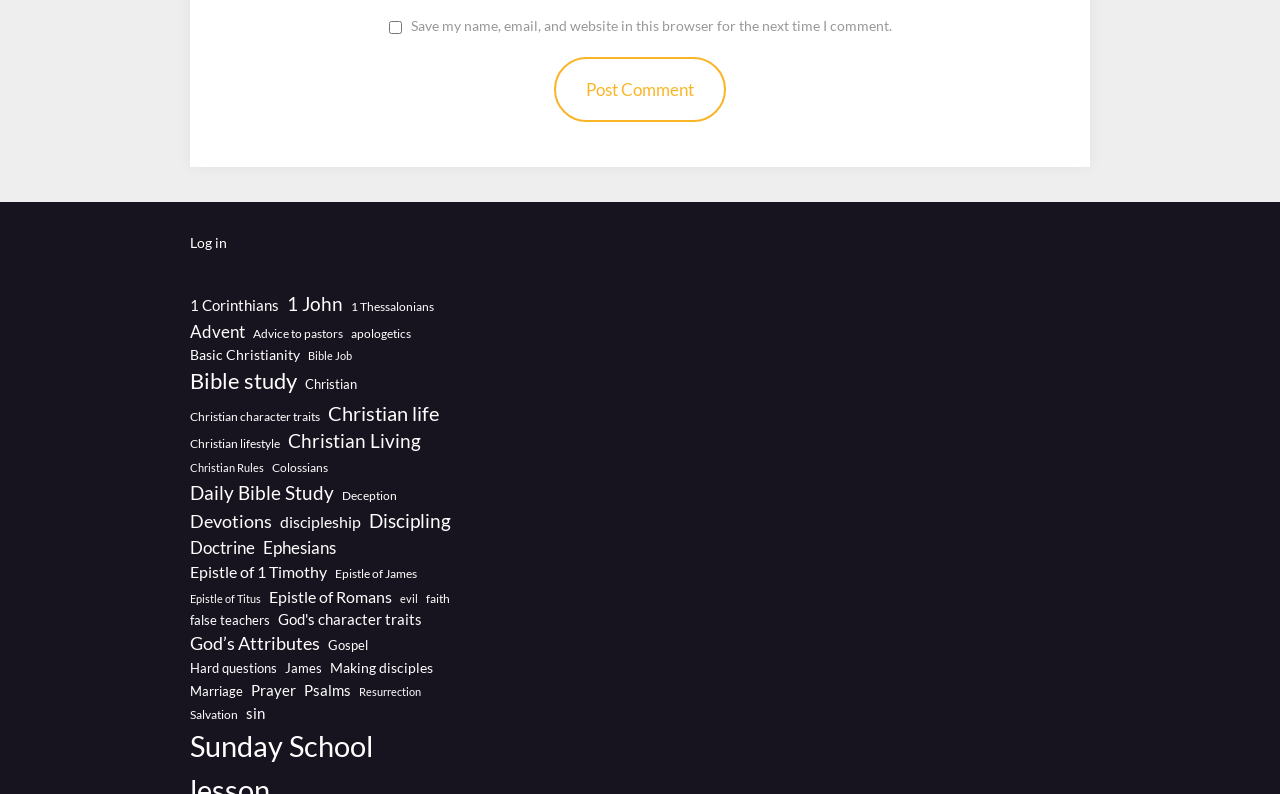Locate the bounding box coordinates of the element you need to click to accomplish the task described by this instruction: "Click the 'Log in' link".

[0.148, 0.295, 0.177, 0.316]